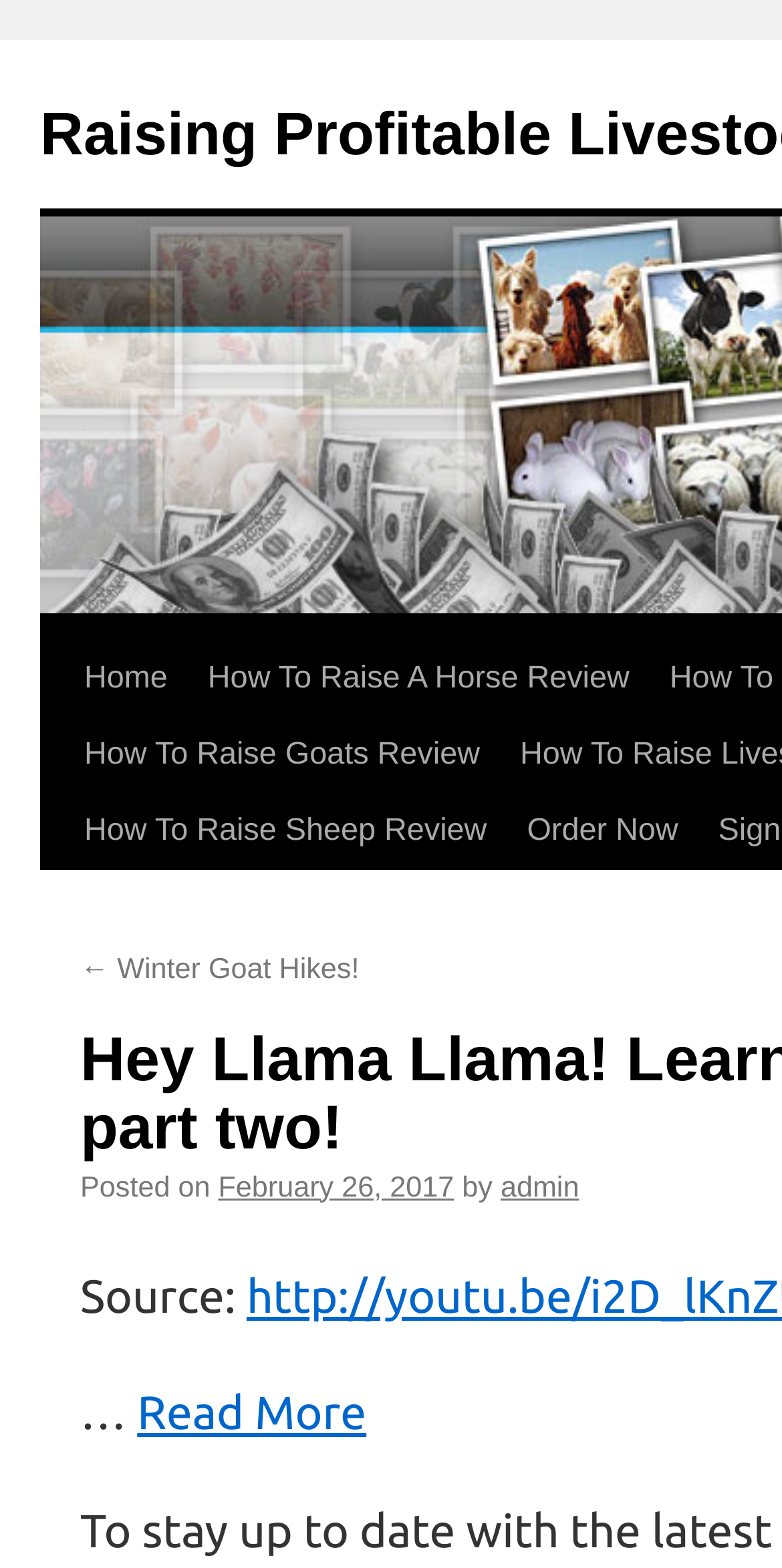Explain the webpage in detail, including its primary components.

The webpage appears to be a blog post about raising livestock, specifically llamas. At the top, there is a navigation menu with links to "Home", "How To Raise A Horse Review", "How To Raise Goats Review", and "How To Raise Sheep Review". To the right of these links is a call-to-action button labeled "Order Now".

Below the navigation menu, there is a link to skip to the content of the page. The main content of the page is a blog post titled "Hey Llama Llama! Learning to ride a Llama part two! | Raising Profitable Livestock". 

On the left side of the page, there is a link to a previous post, "Winter Goat Hikes!", and some metadata about the current post, including the date "February 26, 2017" and the author "admin". 

Further down, there is a section with a label "Source:" followed by a link to a YouTube video and a "Read More" link.